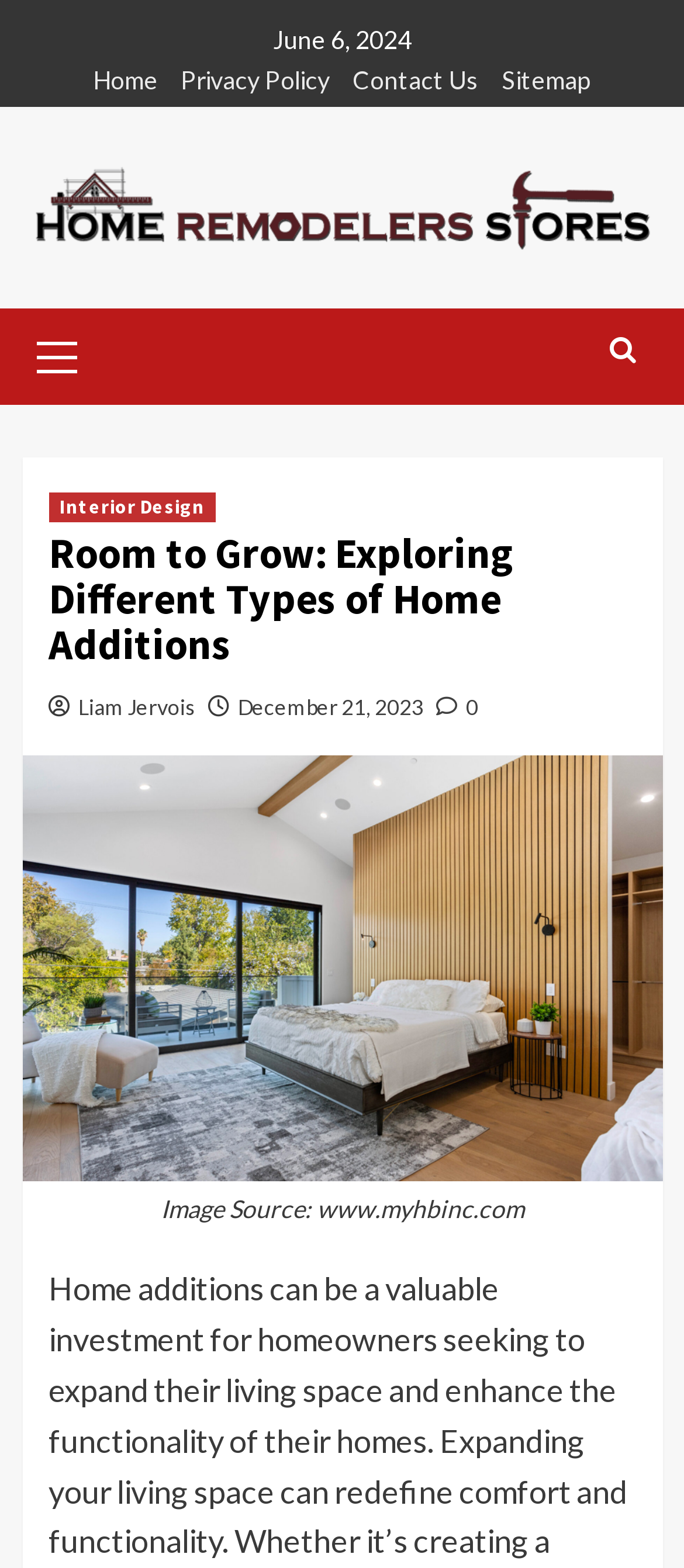Illustrate the webpage with a detailed description.

The webpage is about exploring different types of home additions, with a focus on enhancing space, value, and lifestyle. At the top, there is a date "June 6, 2024" and a navigation menu with links to "Home", "Privacy Policy", "Contact Us", "Sitemap", and "Home Remodelers Store", which also has an accompanying image. 

Below the navigation menu, there is a primary menu with a link to "Primary Menu". On the right side of the primary menu, there is a search icon. 

The main content of the webpage is headed by "Room to Grow: Exploring Different Types of Home Additions", which is a heading. Below the heading, there are links to "Interior Design", the author "Liam Jervois", the date "December 21, 2023", and a share icon. 

A large image takes up most of the page, with a caption "Image Source: www.myhbinc.com" at the bottom. The image is related to the topic of home additions, and it is likely a visual representation of a home addition project.